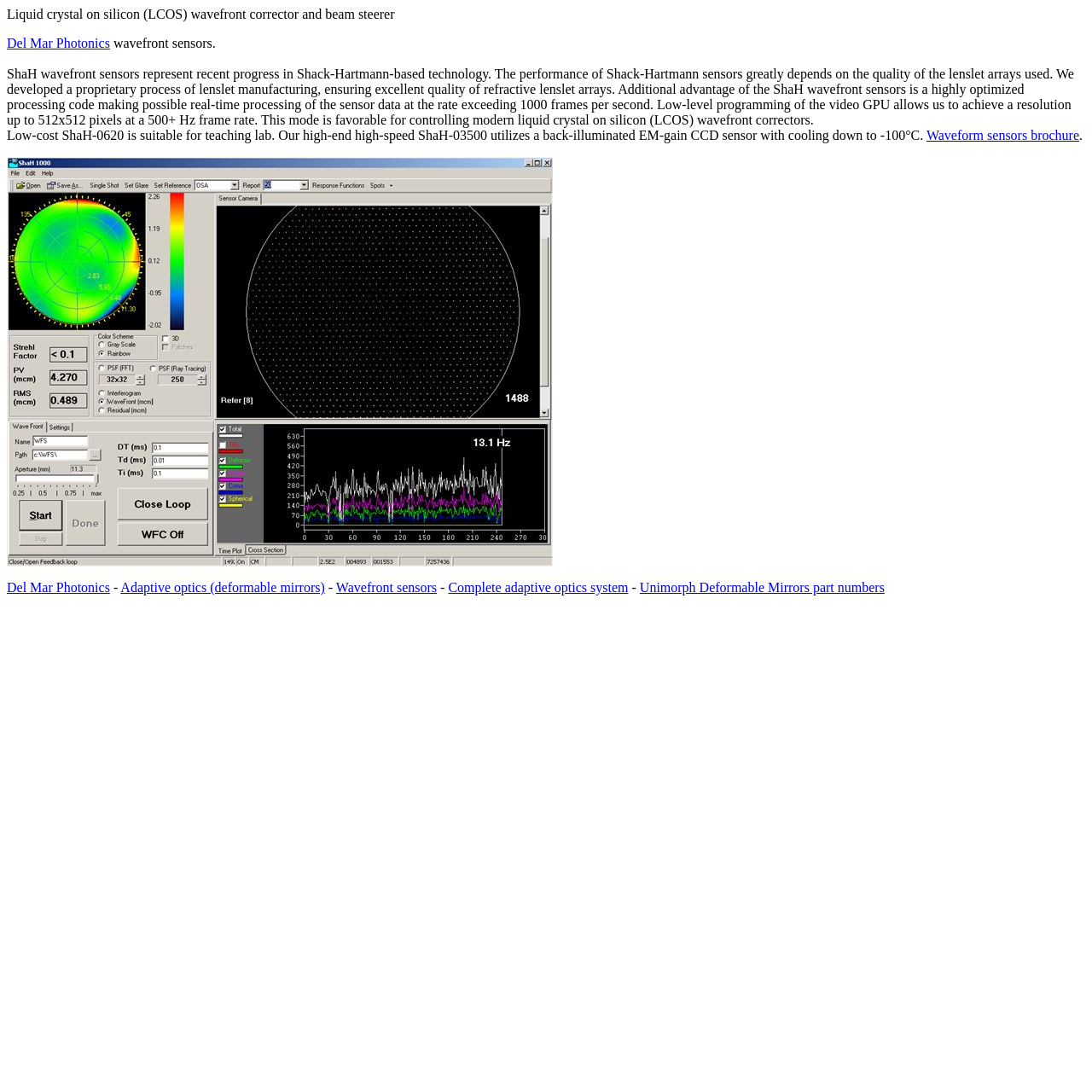What type of sensors are mentioned?
Please provide a comprehensive and detailed answer to the question.

The webpage mentions wavefront sensors, specifically ShaH wavefront sensors, which are Shack-Hartmann-based technology.